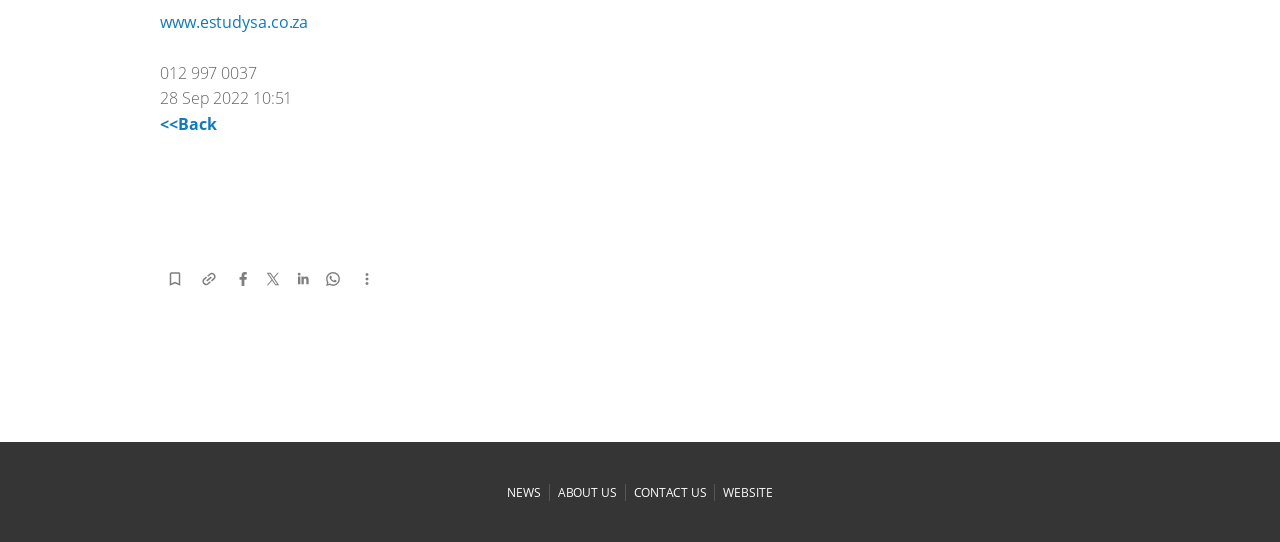Extract the bounding box coordinates for the UI element described as: "about us".

[0.436, 0.8, 0.482, 0.937]